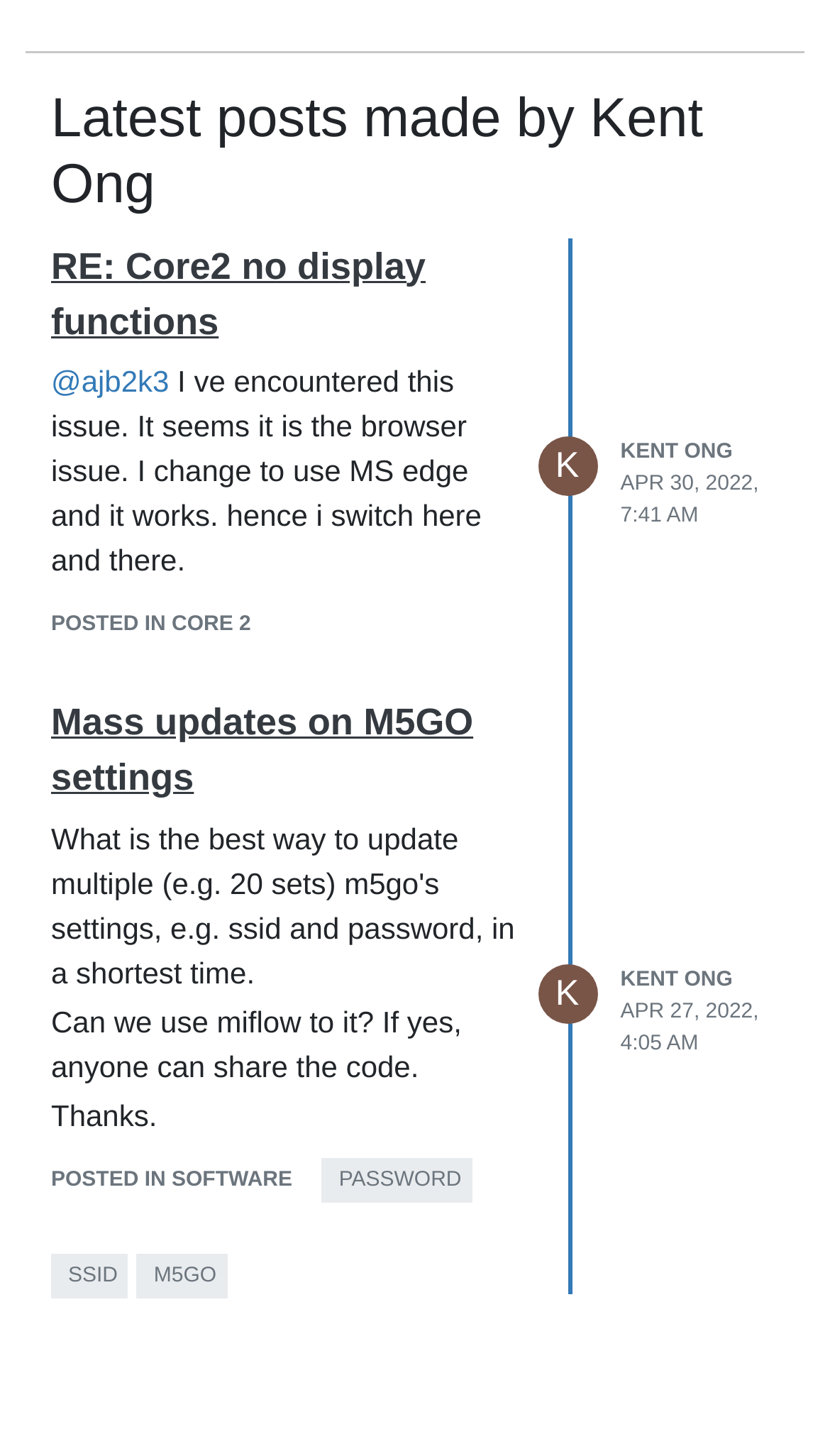Can you find the bounding box coordinates for the UI element given this description: "posted in Core 2"? Provide the coordinates as four float numbers between 0 and 1: [left, top, right, bottom].

[0.062, 0.421, 0.302, 0.437]